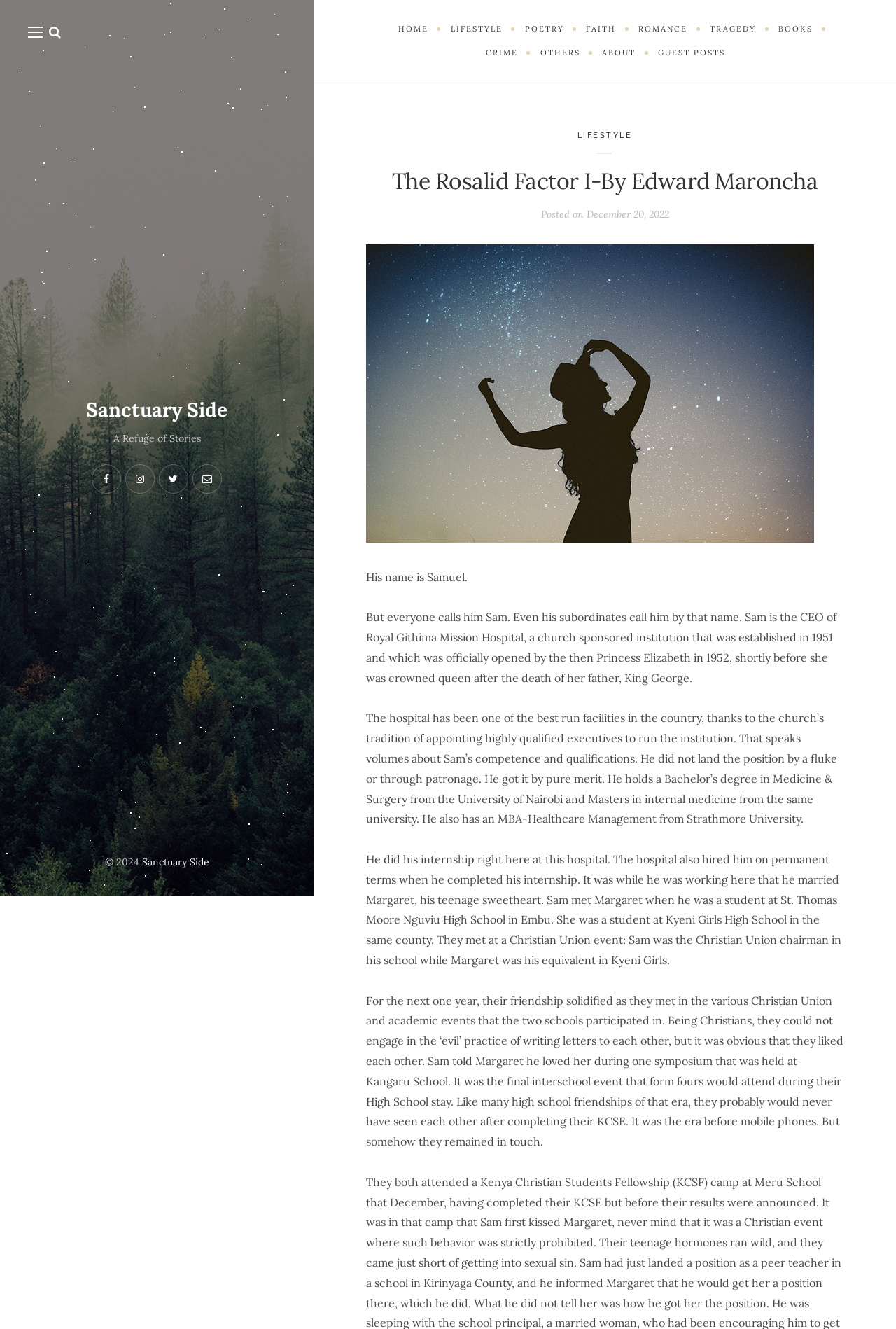Please find and give the text of the main heading on the webpage.

The Rosalid Factor I-By Edward Maroncha